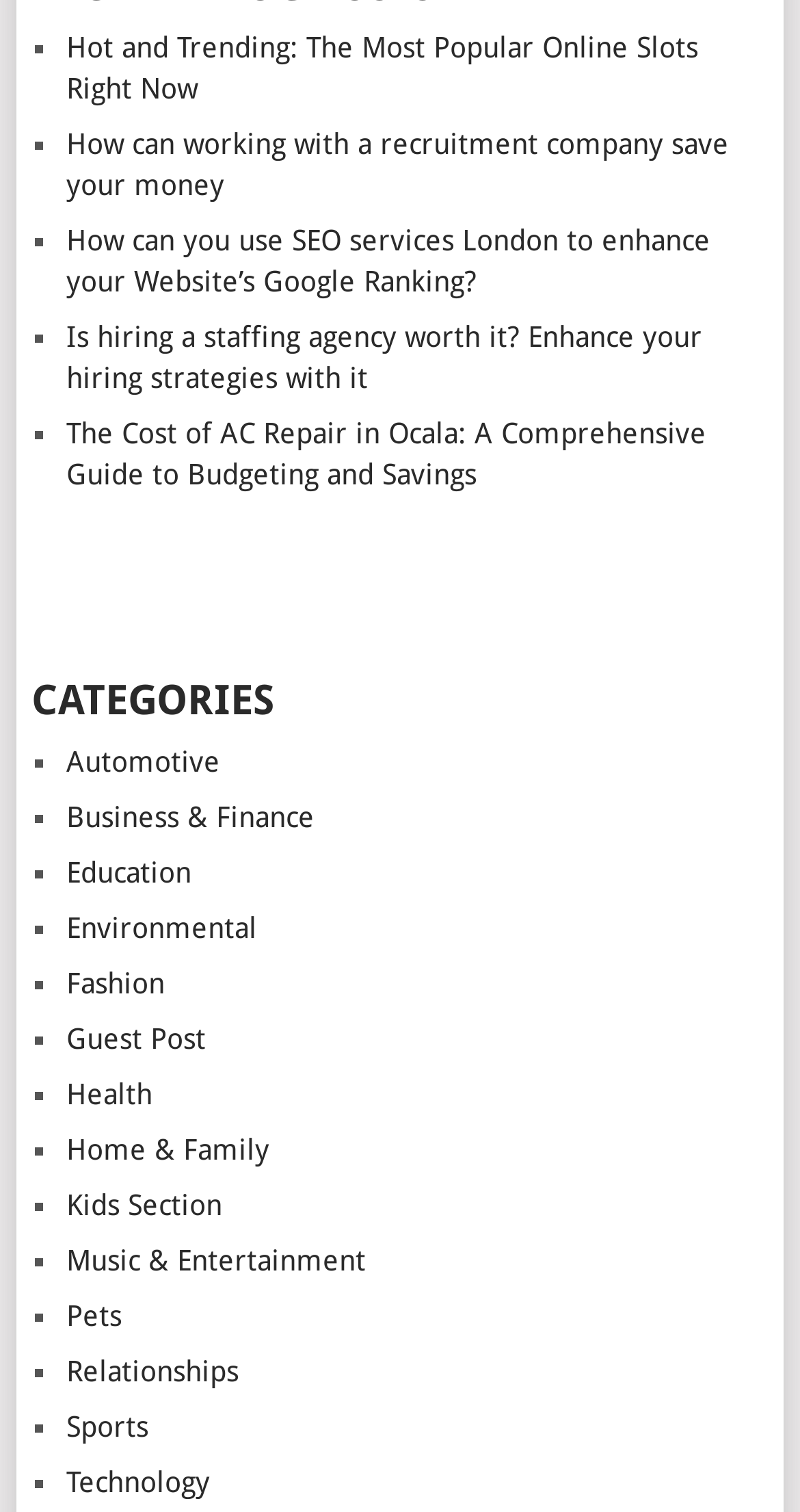Can you find the bounding box coordinates for the UI element given this description: "3 comments"? Provide the coordinates as four float numbers between 0 and 1: [left, top, right, bottom].

None